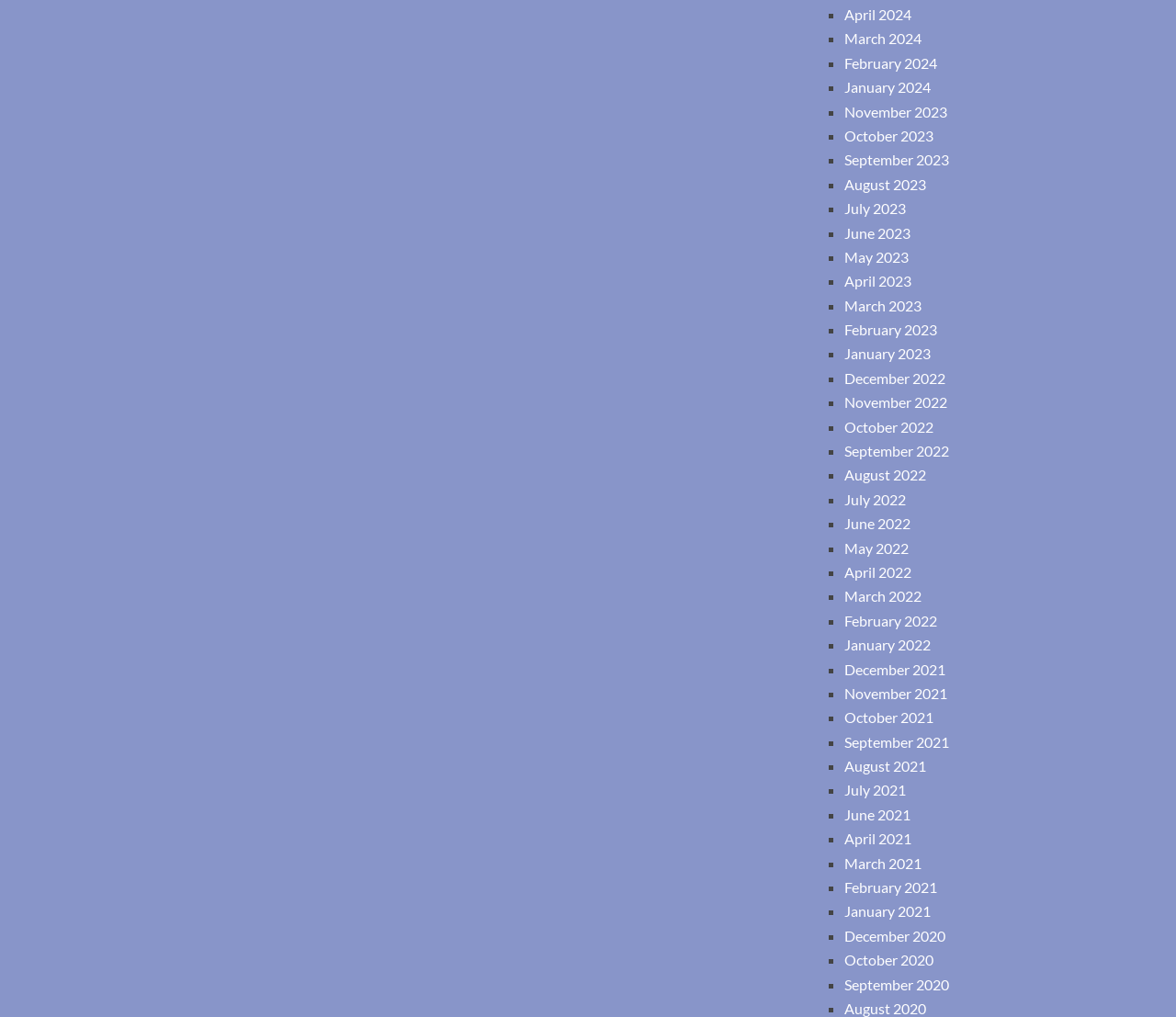Please determine the bounding box coordinates of the element's region to click in order to carry out the following instruction: "Browse December 2020". The coordinates should be four float numbers between 0 and 1, i.e., [left, top, right, bottom].

[0.718, 0.911, 0.804, 0.928]